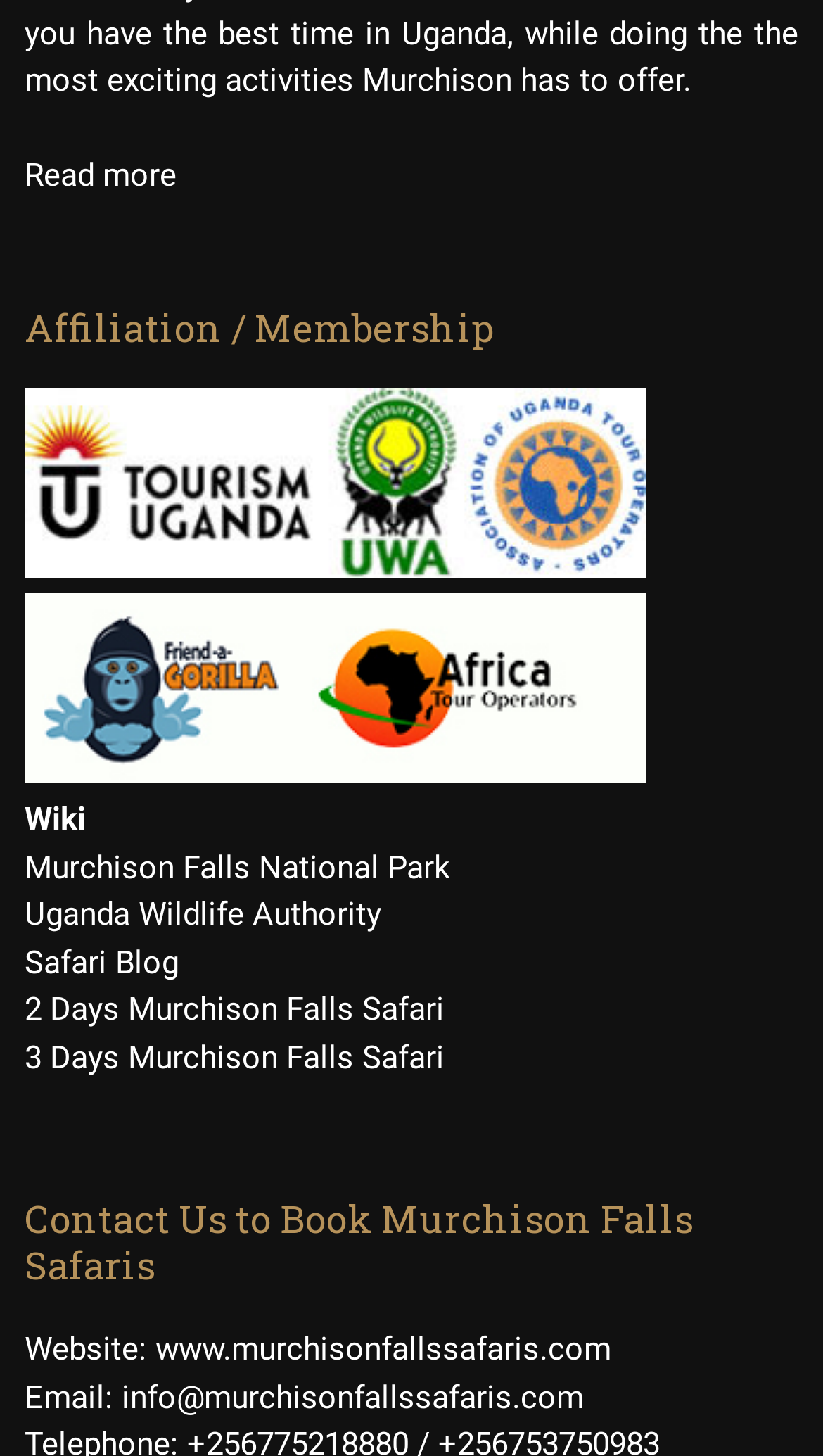Review the image closely and give a comprehensive answer to the question: How many days are the Murchison Falls Safaris?

I found the answer by looking at the links '2 Days Murchison Falls Safari' and '3 Days Murchison Falls Safari', which indicate that the safaris are available for either 2 or 3 days.